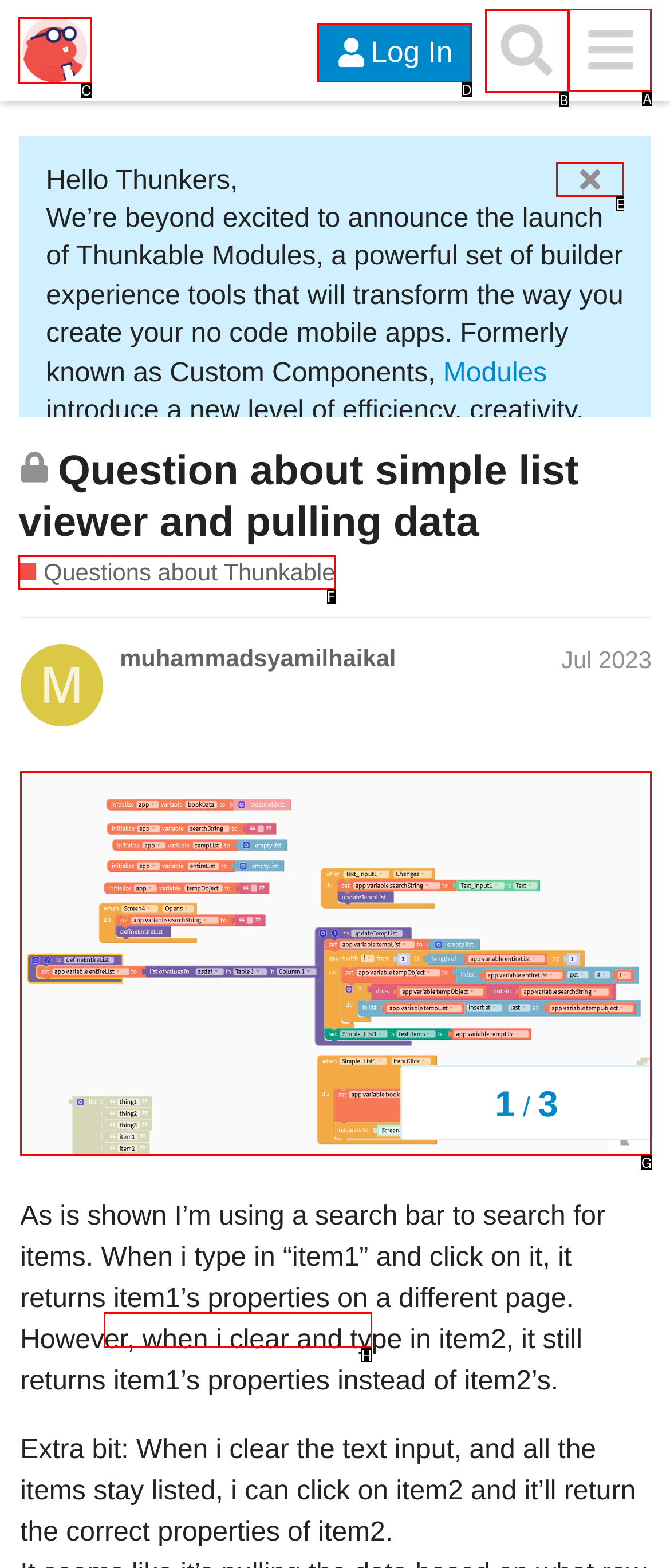Choose the letter of the element that should be clicked to complete the task: Type in the search bar
Answer with the letter from the possible choices.

B